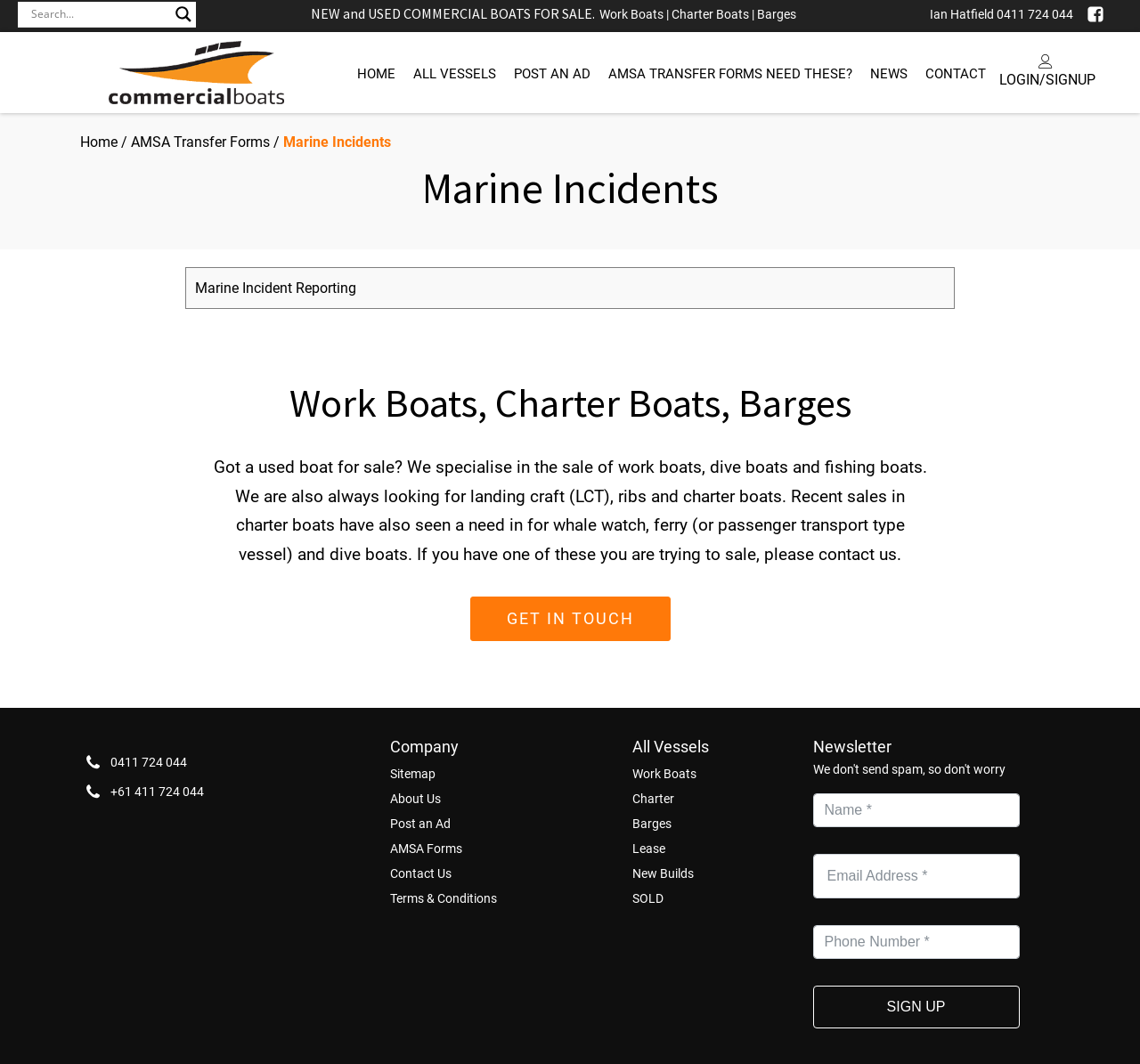What is the company's specialty?
Use the image to give a comprehensive and detailed response to the question.

The webpage has a static text that mentions the company's specialty, which is the sale of work boats, dive boats, and fishing boats. This text is located in the middle of the webpage and provides information about the company's services.